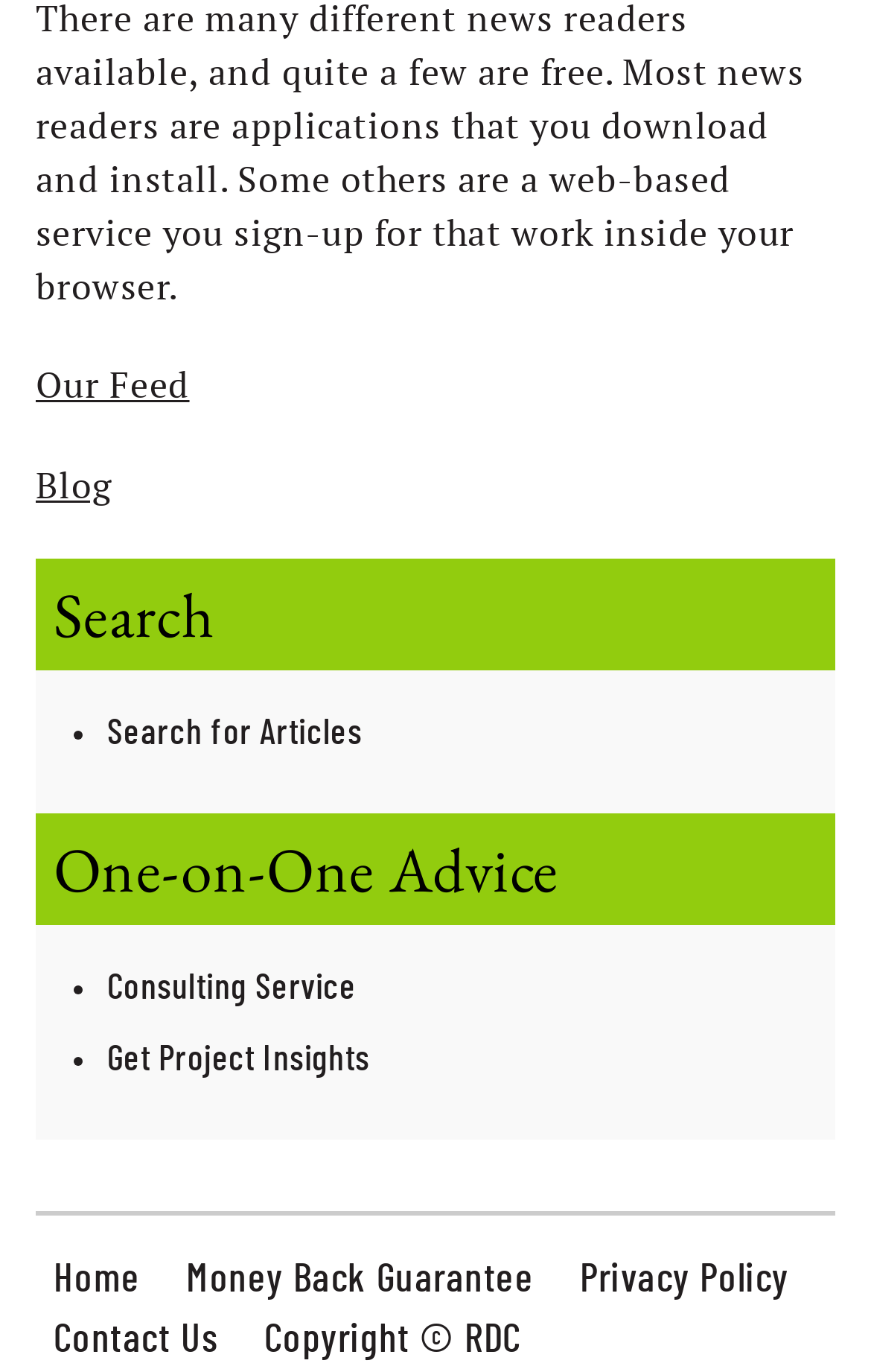Identify the coordinates of the bounding box for the element that must be clicked to accomplish the instruction: "Contact us".

[0.062, 0.963, 0.251, 0.992]